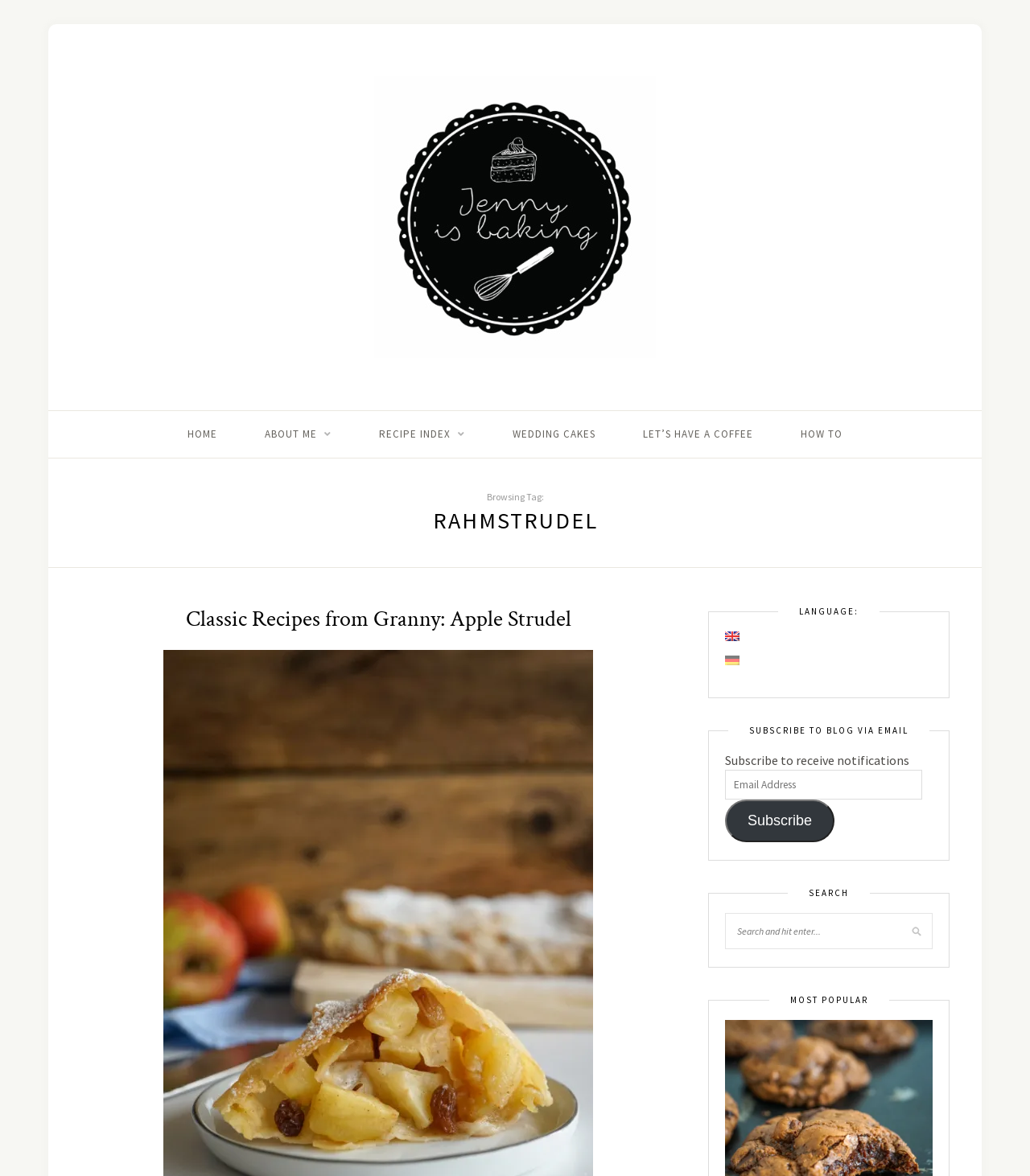Find the bounding box coordinates of the clickable element required to execute the following instruction: "Learn about baggage handling". Provide the coordinates as four float numbers between 0 and 1, i.e., [left, top, right, bottom].

None